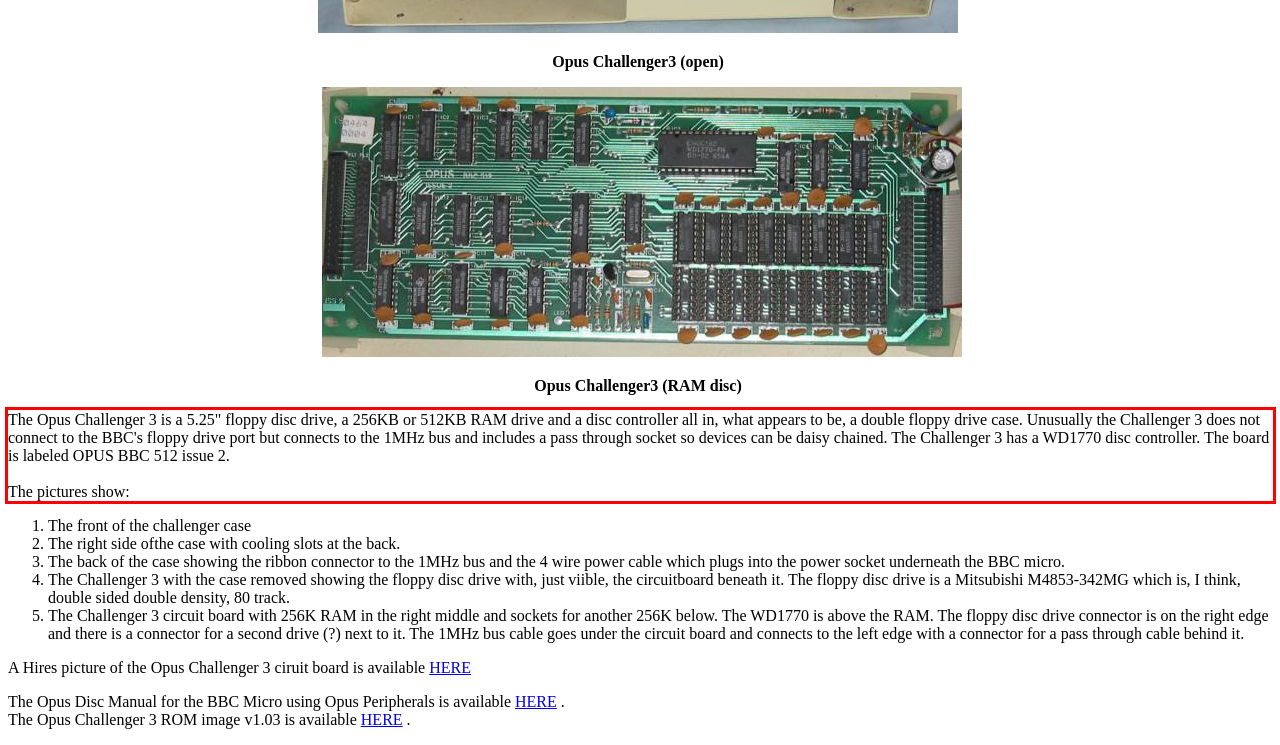With the provided screenshot of a webpage, locate the red bounding box and perform OCR to extract the text content inside it.

The Opus Challenger 3 is a 5.25" floppy disc drive, a 256KB or 512KB RAM drive and a disc controller all in, what appears to be, a double floppy drive case. Unusually the Challenger 3 does not connect to the BBC's floppy drive port but connects to the 1MHz bus and includes a pass through socket so devices can be daisy chained. The Challenger 3 has a WD1770 disc controller. The board is labeled OPUS BBC 512 issue 2. The pictures show: